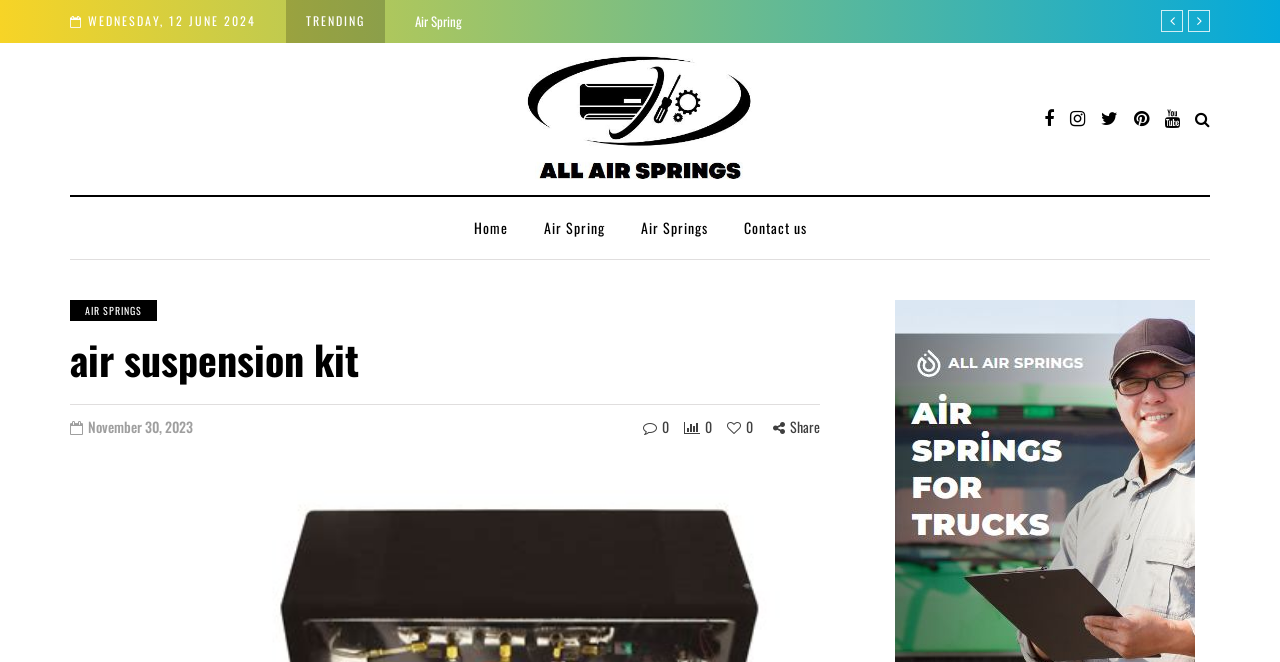What is the text on the image at the top of the webpage?
Answer with a single word or short phrase according to what you see in the image.

All Air Springs